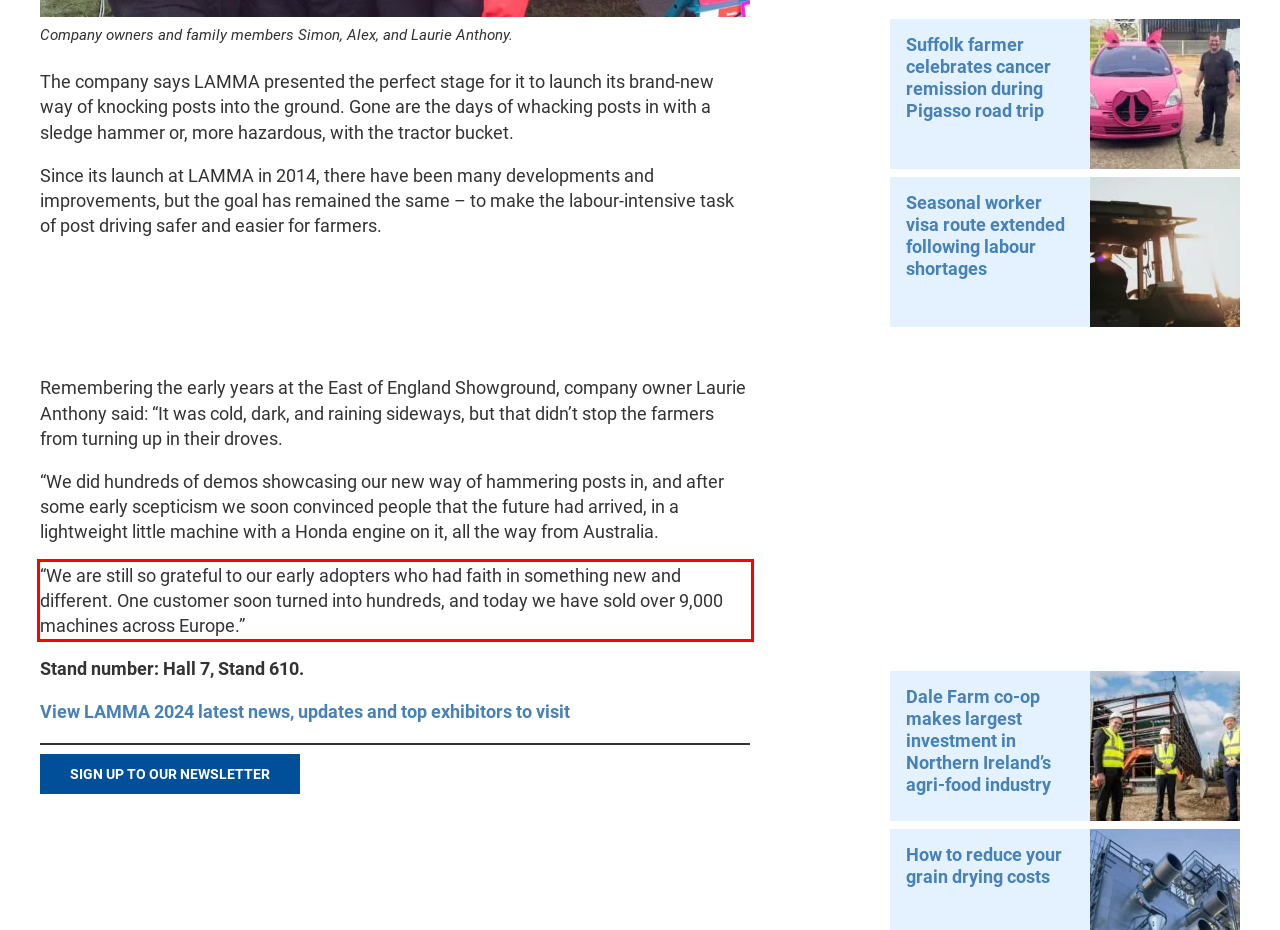Review the webpage screenshot provided, and perform OCR to extract the text from the red bounding box.

“We are still so grateful to our early adopters who had faith in something new and different. One customer soon turned into hundreds, and today we have sold over 9,000 machines across Europe.”